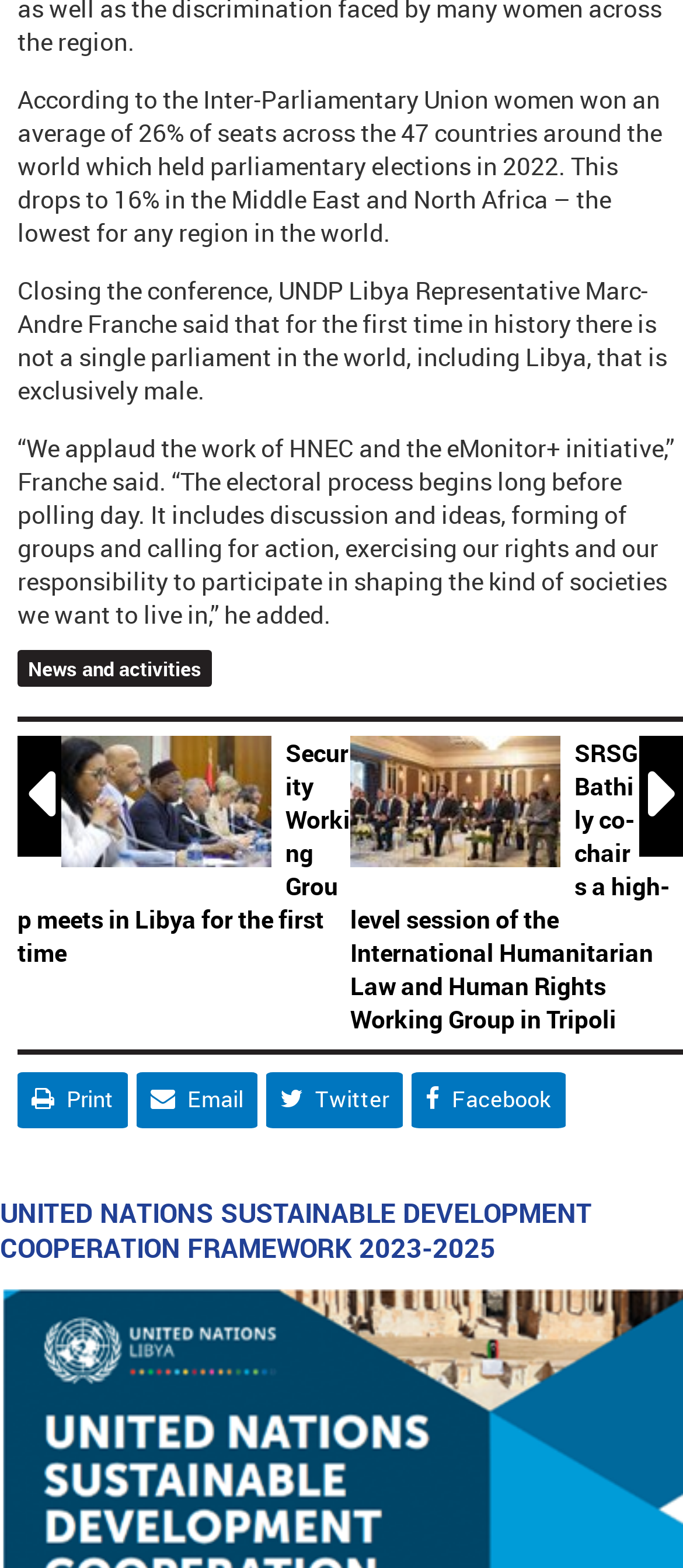Locate the bounding box coordinates of the element that should be clicked to fulfill the instruction: "Share on Twitter".

[0.39, 0.684, 0.59, 0.719]